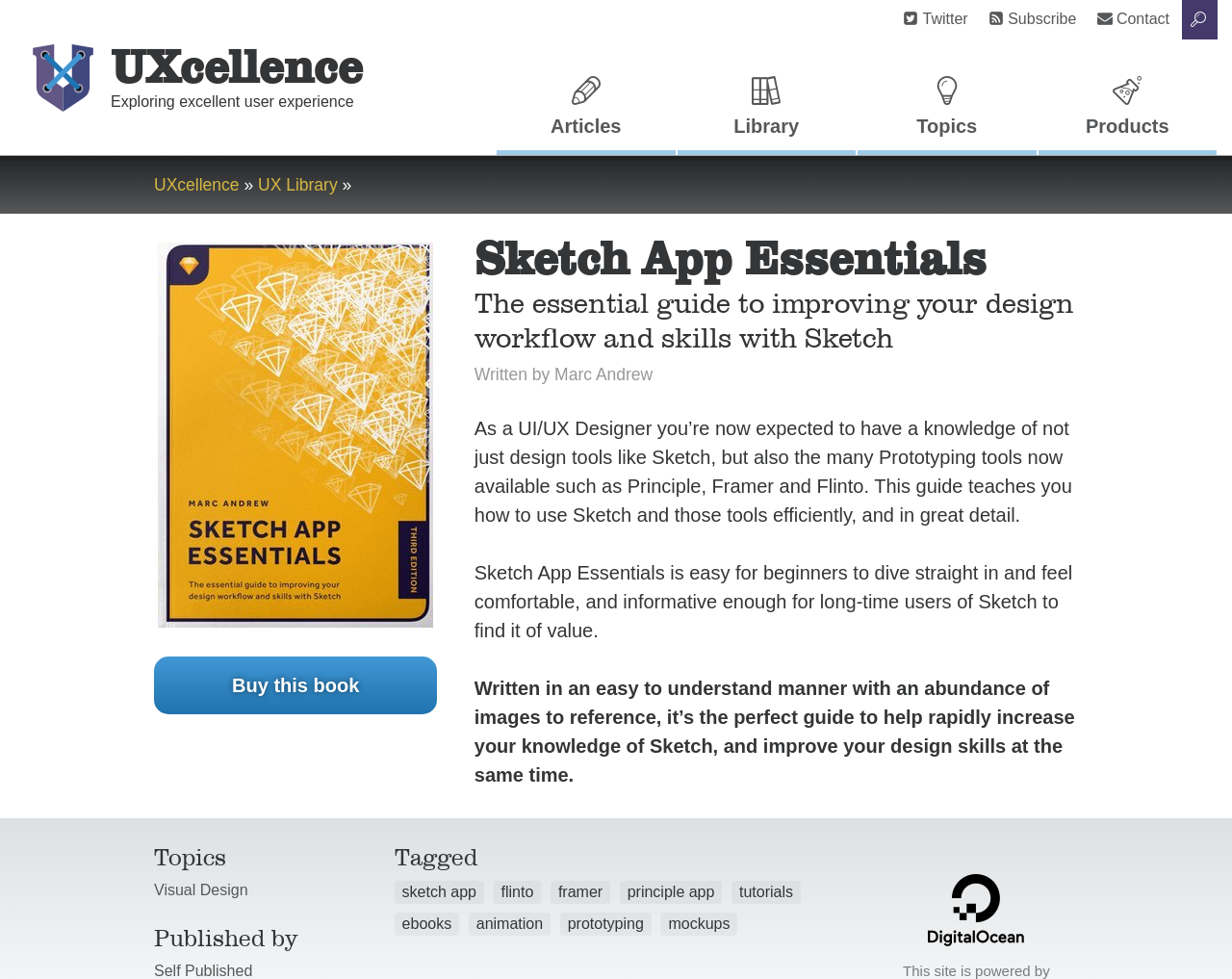Please locate the bounding box coordinates of the element's region that needs to be clicked to follow the instruction: "Start your search". The bounding box coordinates should be provided as four float numbers between 0 and 1, i.e., [left, top, right, bottom].

[0.96, 0.001, 0.988, 0.04]